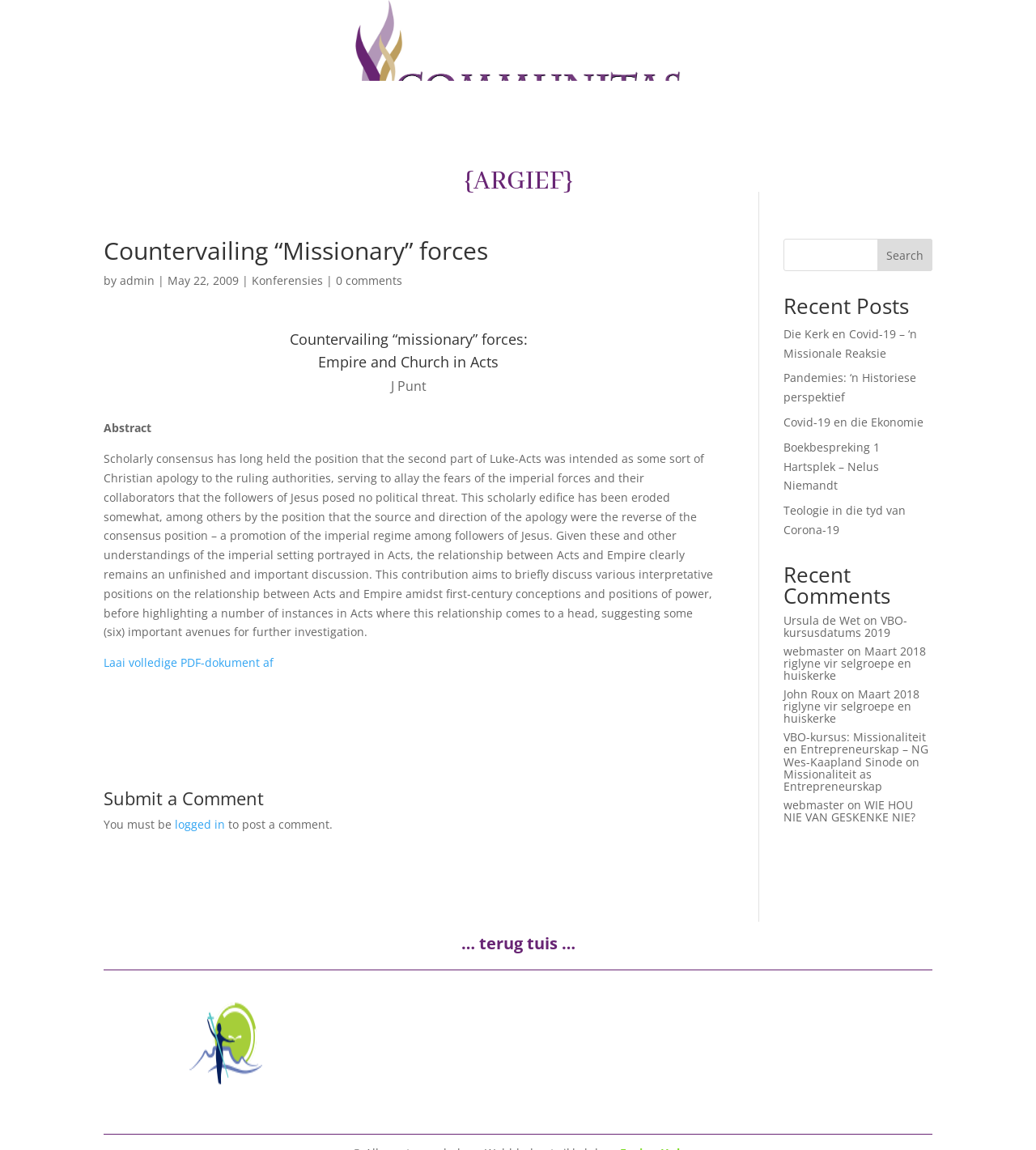Using the information in the image, give a detailed answer to the following question: What is the date of the article?

The date of the article can be found by looking at the static text element with the text 'May 22, 2009' which is located below the author's name.